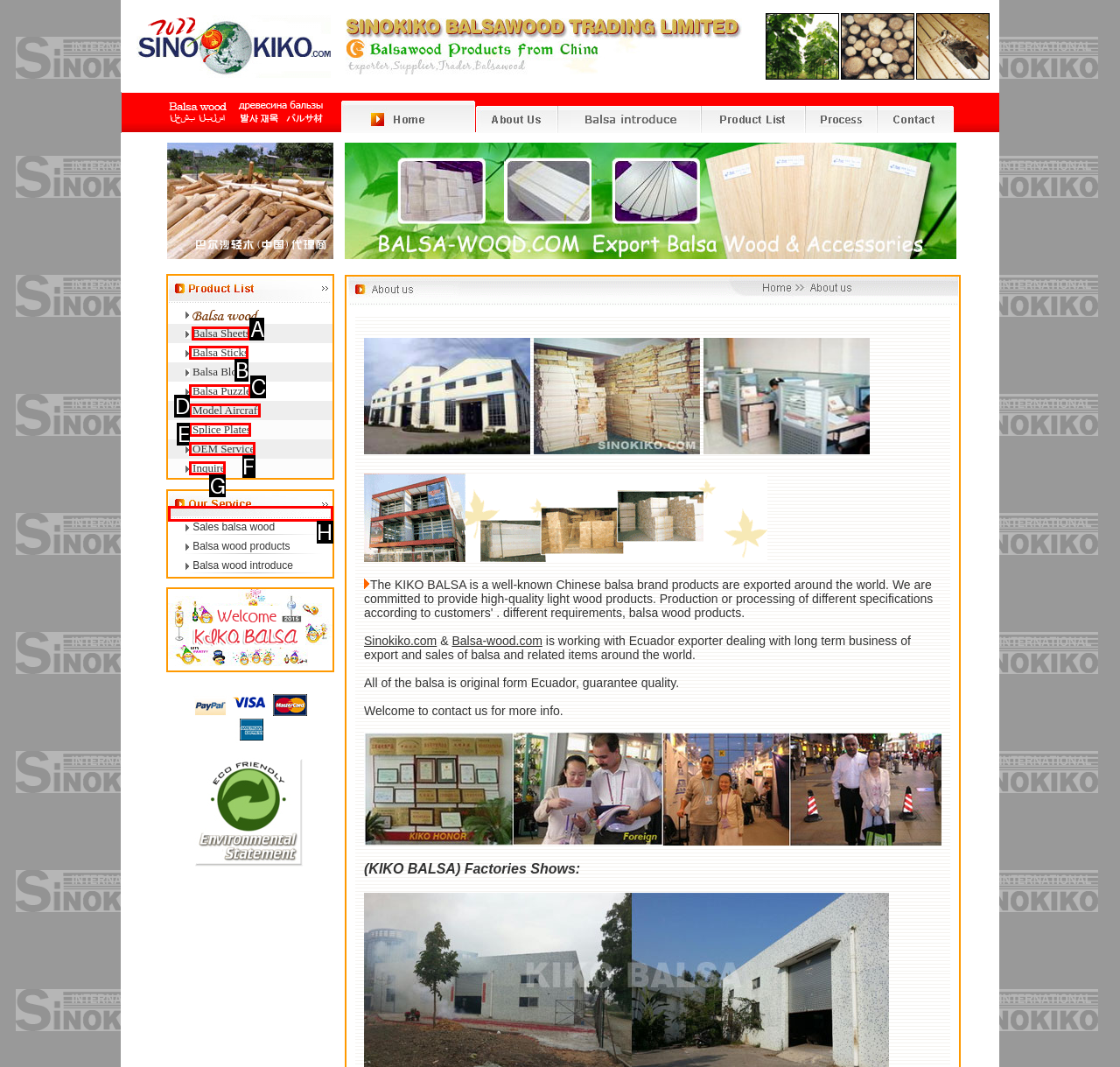Tell me which one HTML element best matches the description: OEM Service
Answer with the option's letter from the given choices directly.

F